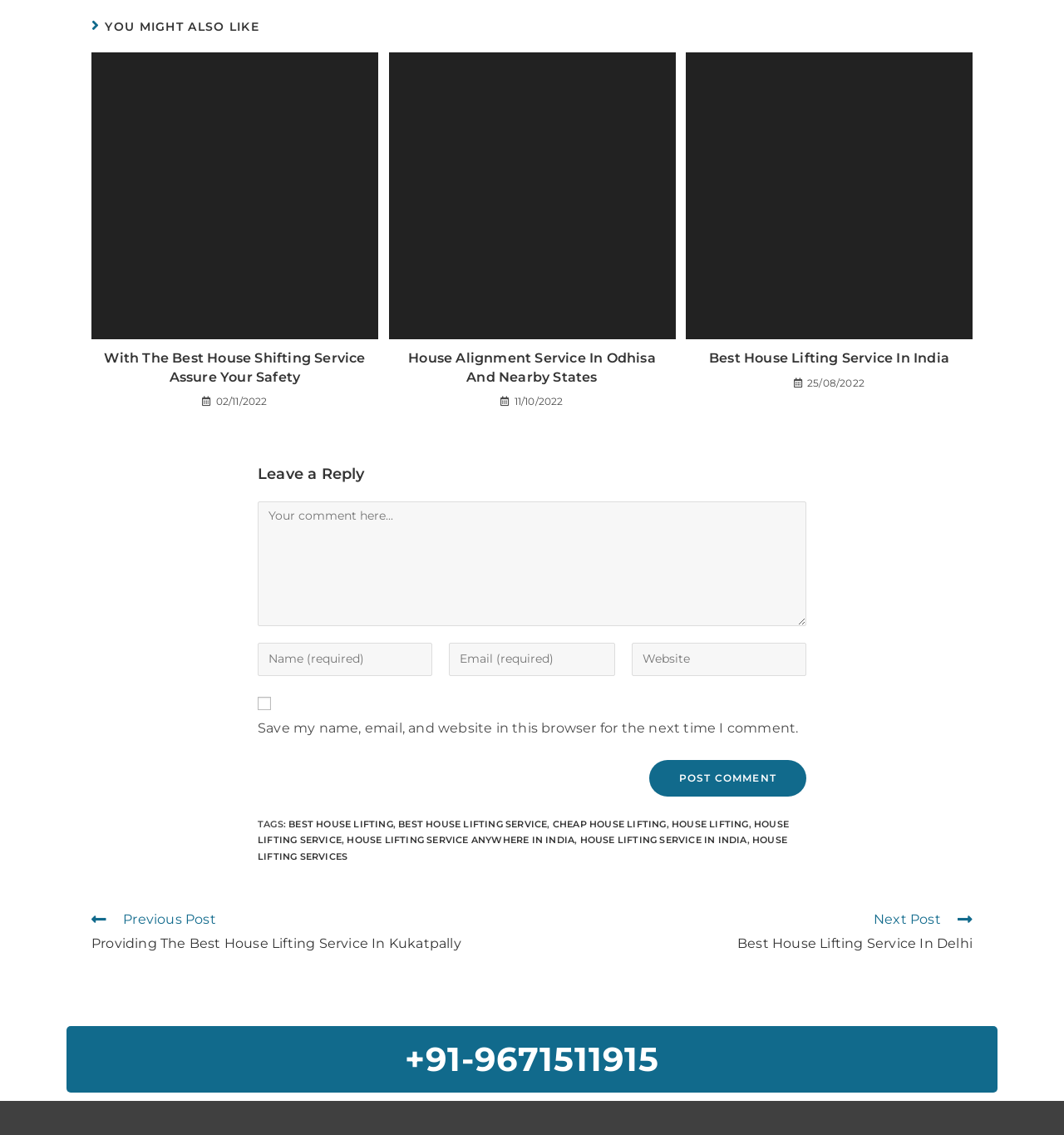Identify the bounding box coordinates of the region that needs to be clicked to carry out this instruction: "Click on the 'Post Comment' button". Provide these coordinates as four float numbers ranging from 0 to 1, i.e., [left, top, right, bottom].

[0.61, 0.669, 0.758, 0.702]